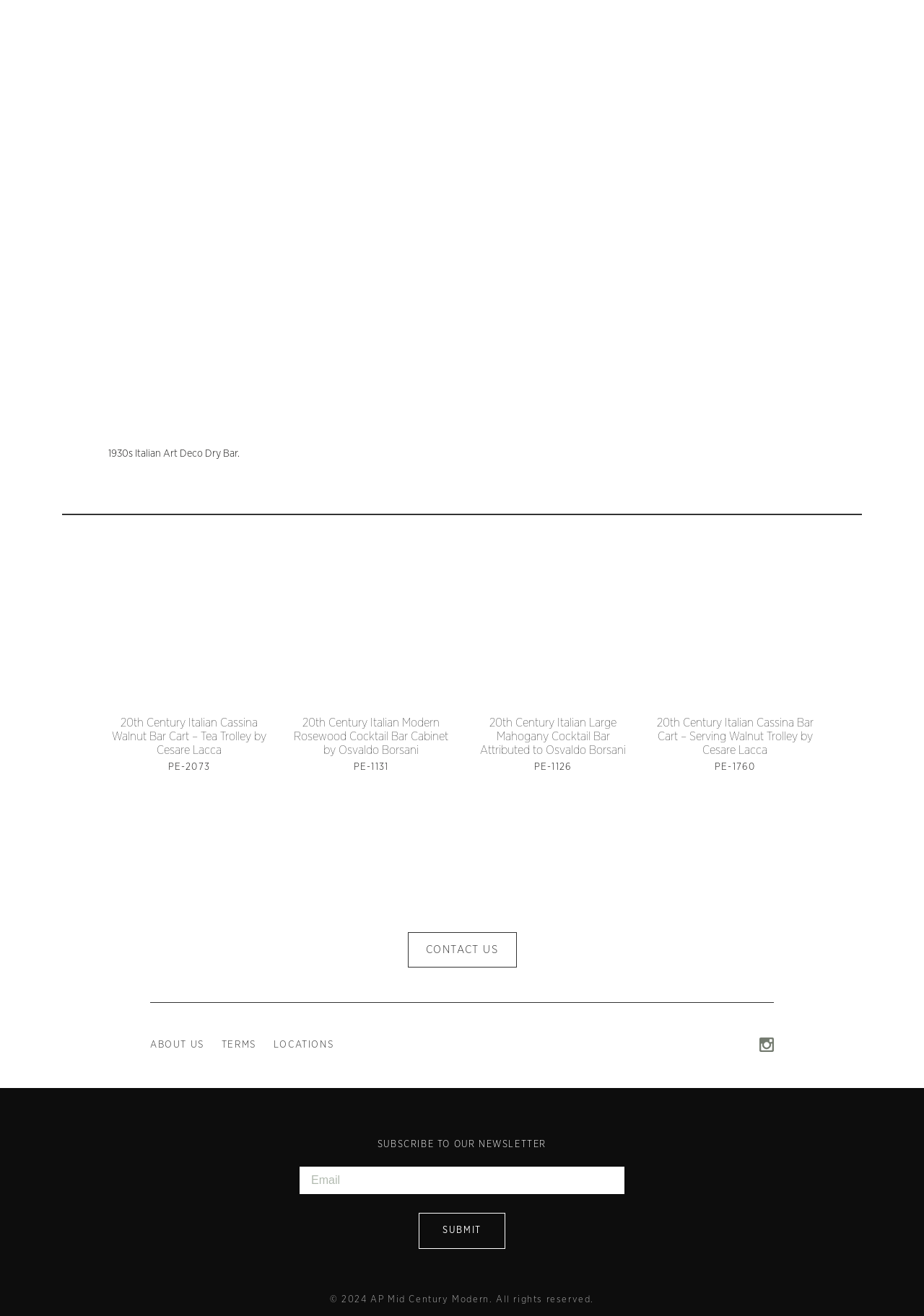Can you provide the bounding box coordinates for the element that should be clicked to implement the instruction: "Click the link to view 20th Century Italian Large Mahogany Cocktail Bar Attributed to Osvaldo Borsani"?

[0.52, 0.545, 0.677, 0.574]